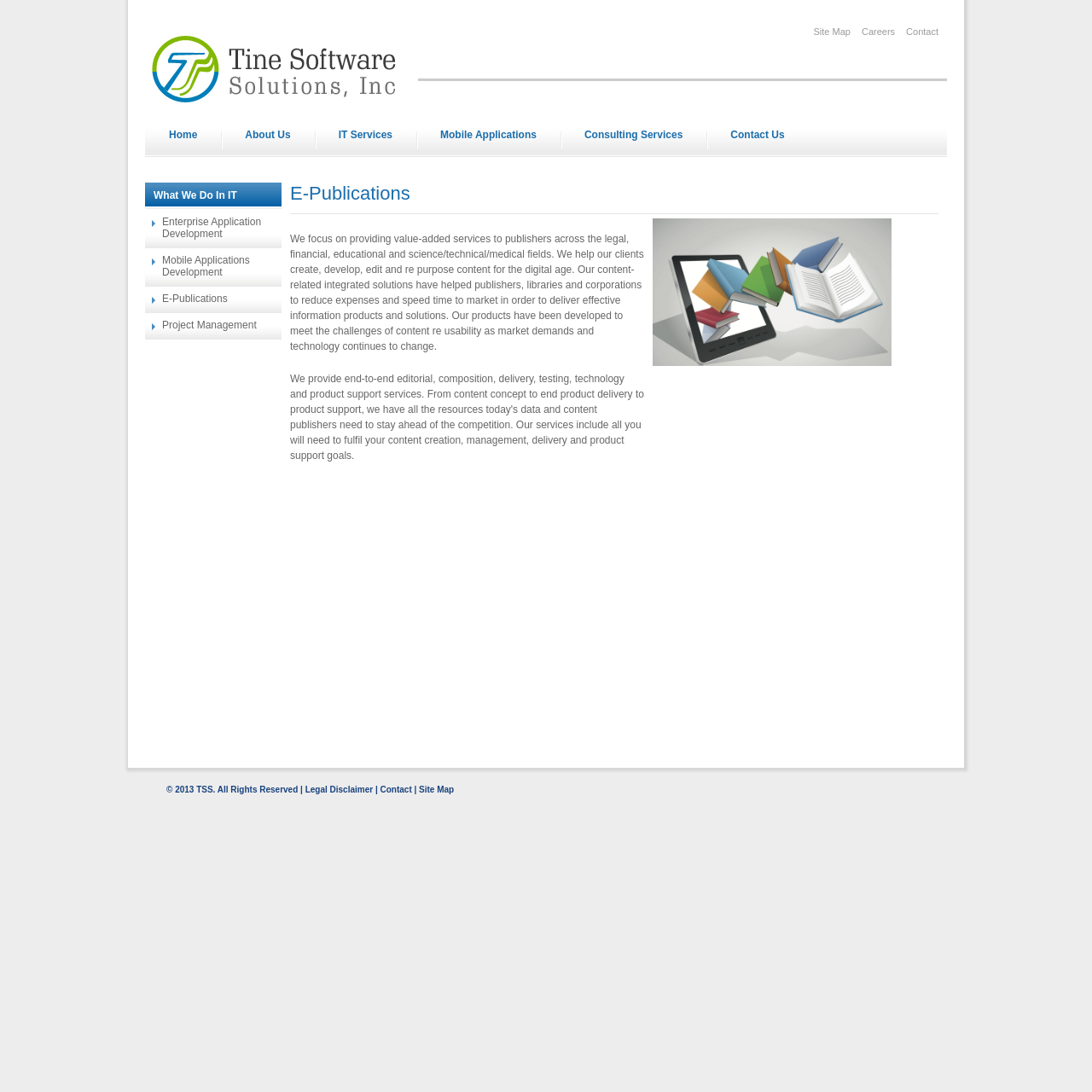Please provide the bounding box coordinates for the element that needs to be clicked to perform the following instruction: "explore consulting services". The coordinates should be given as four float numbers between 0 and 1, i.e., [left, top, right, bottom].

[0.513, 0.11, 0.647, 0.137]